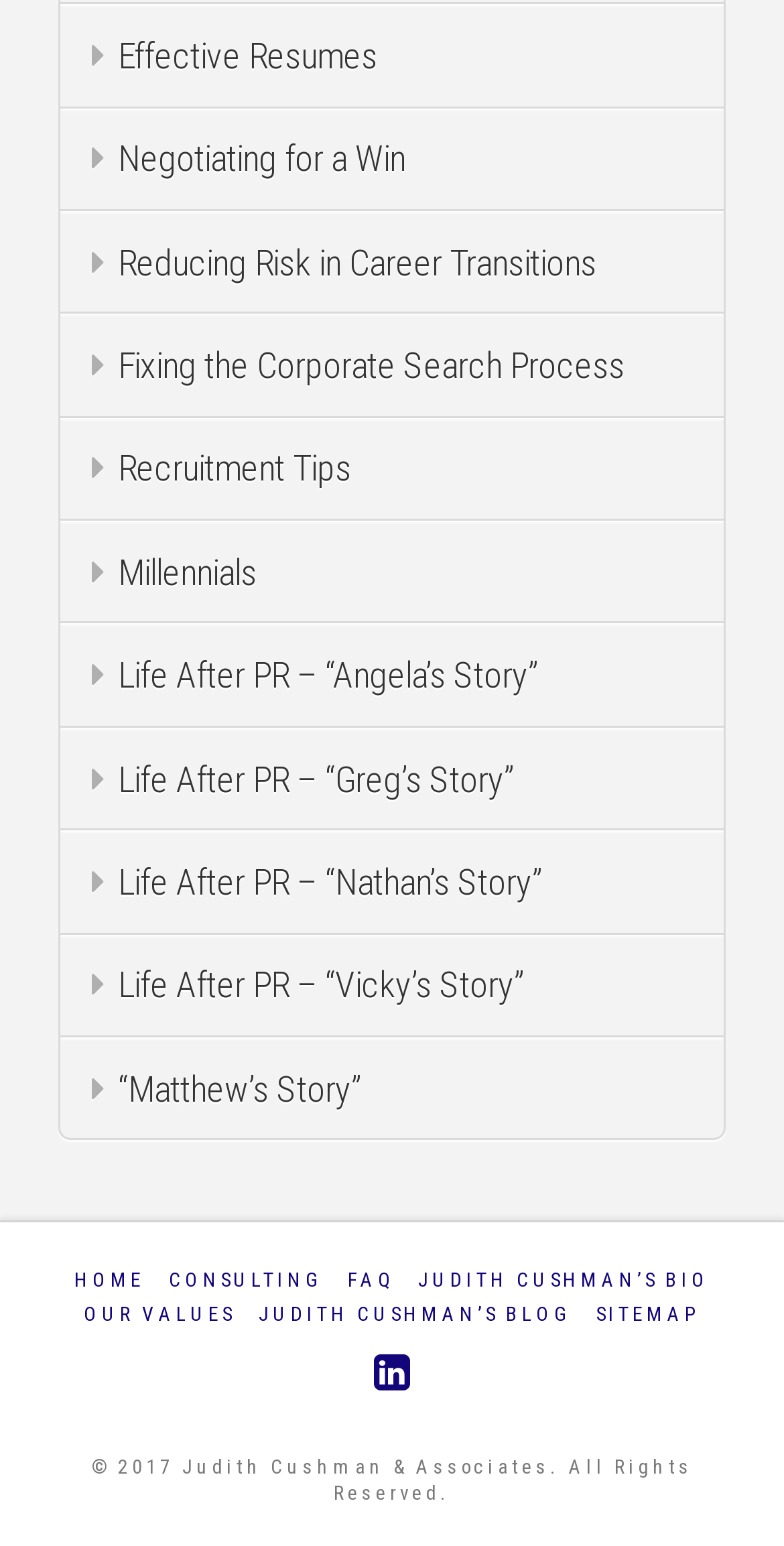Using the description "Reducing Risk in Career Transitions", locate and provide the bounding box of the UI element.

[0.078, 0.137, 0.922, 0.203]